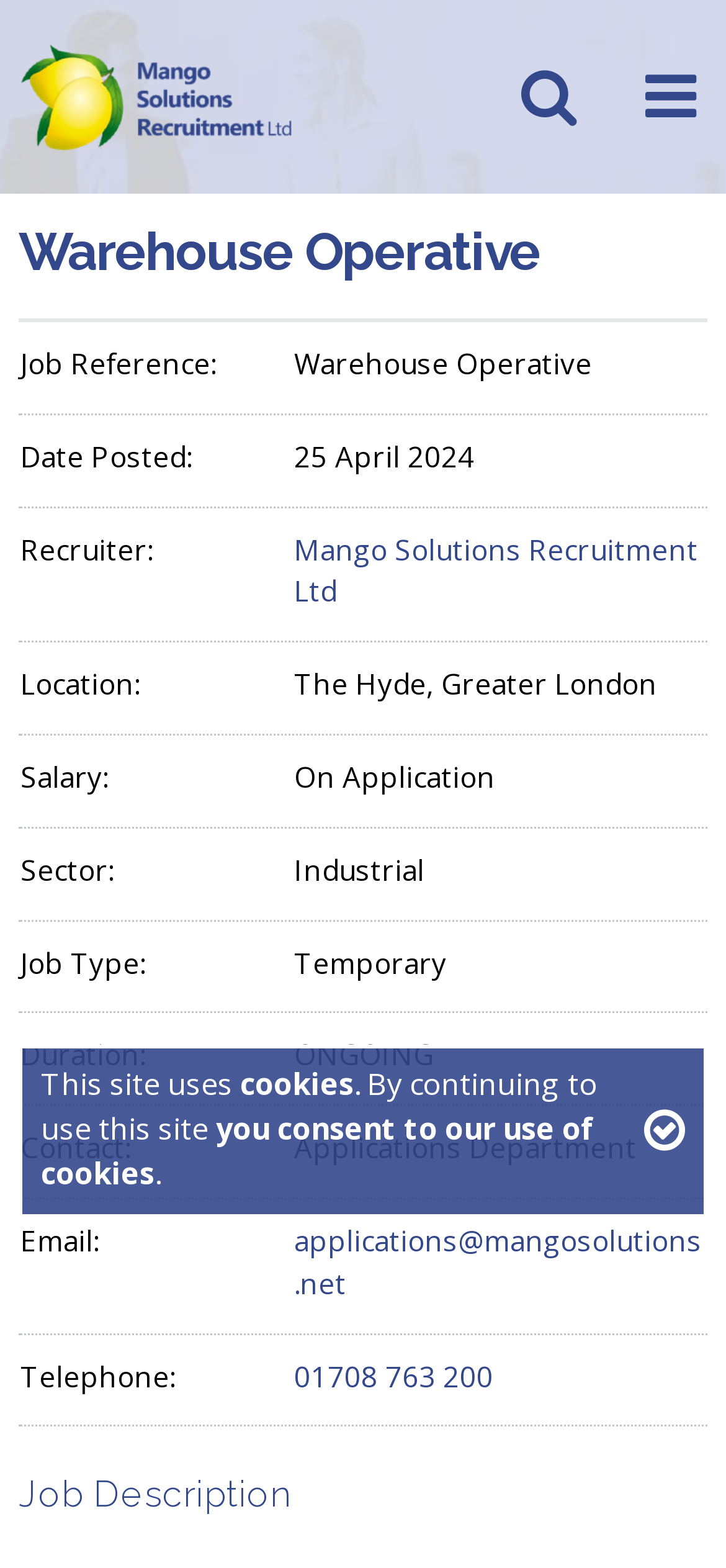What is the duration of the job?
Refer to the image and answer the question using a single word or phrase.

ONGOING